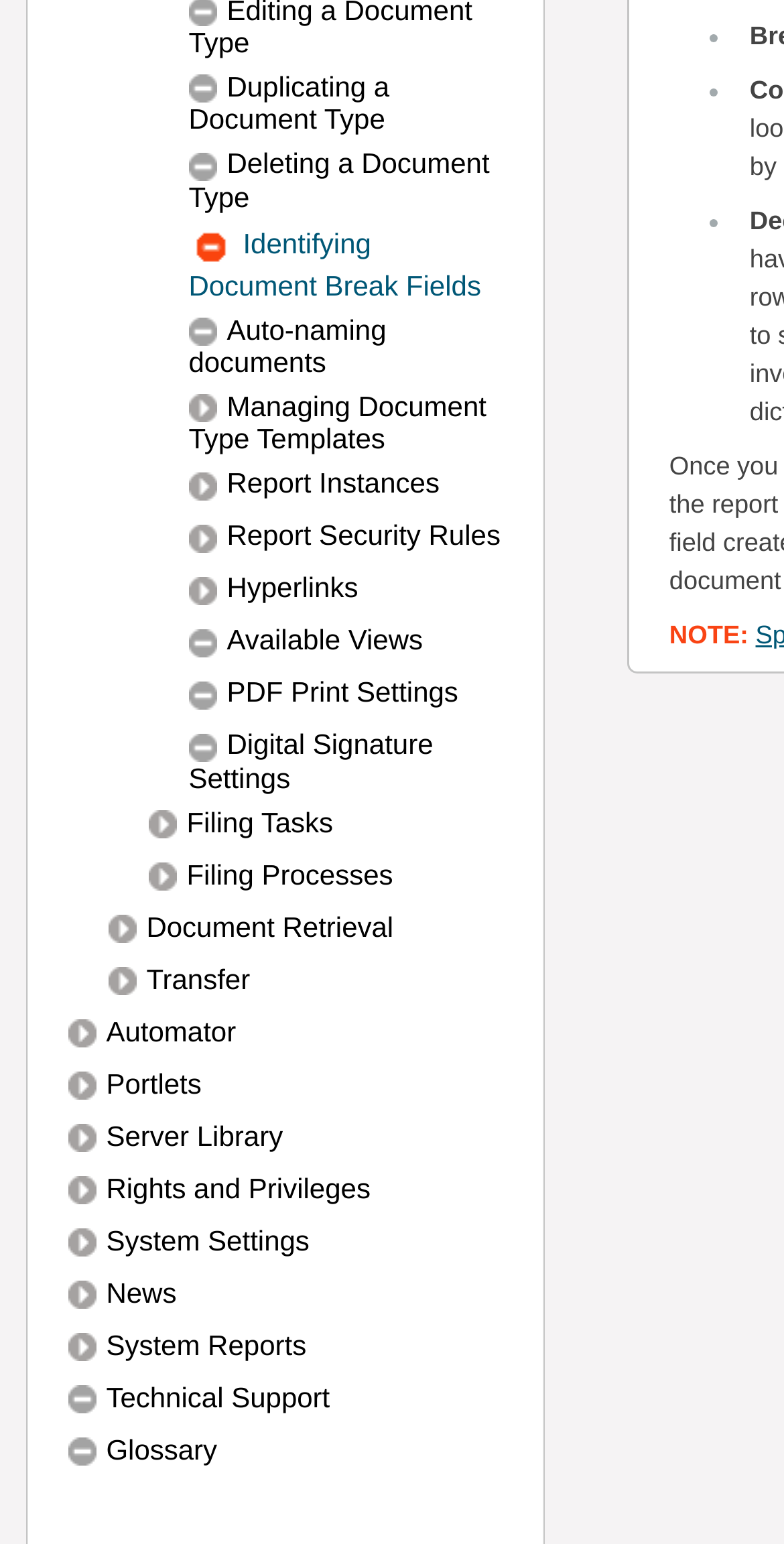Pinpoint the bounding box coordinates of the element that must be clicked to accomplish the following instruction: "Click on Duplicating a Document Type". The coordinates should be in the format of four float numbers between 0 and 1, i.e., [left, top, right, bottom].

[0.241, 0.046, 0.642, 0.088]